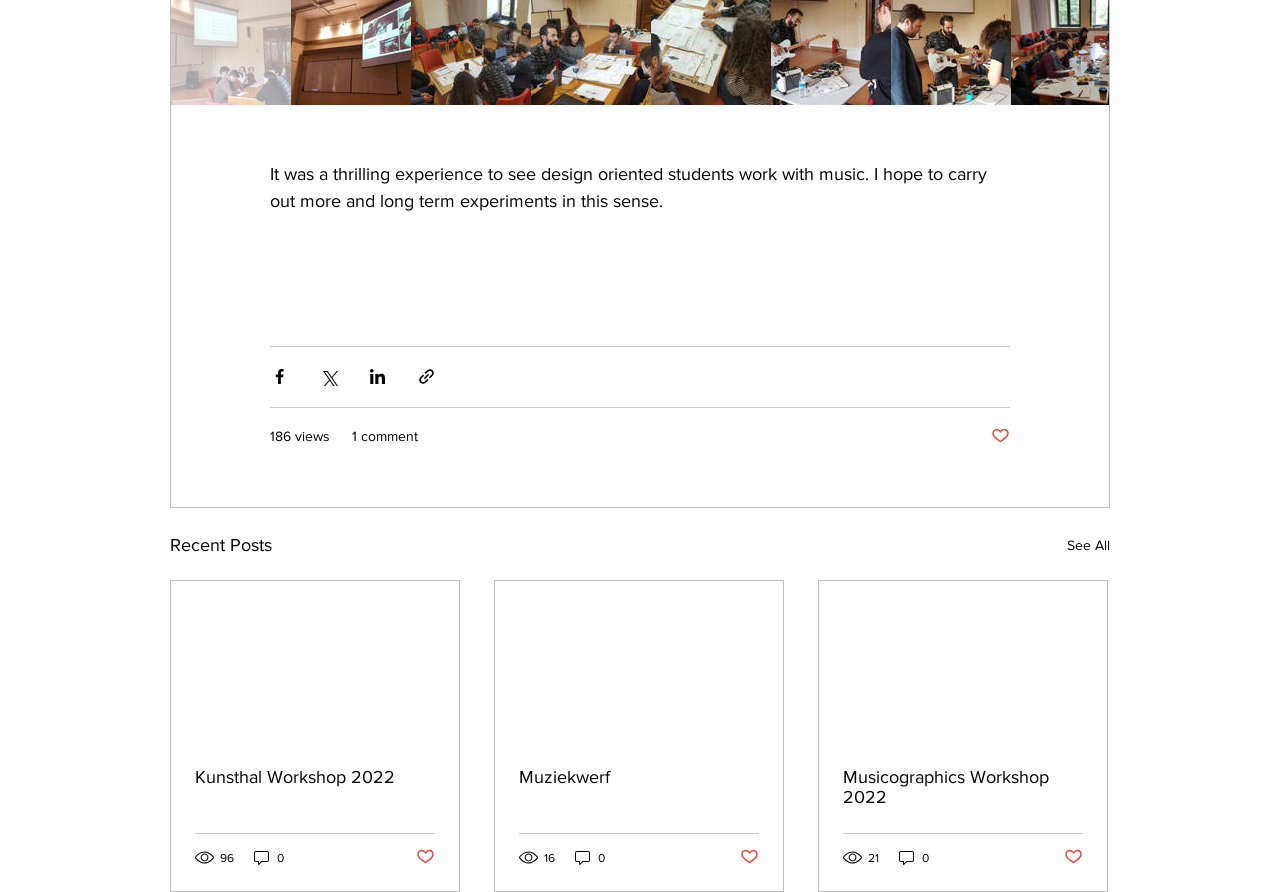How many comments does the first post have?
Please use the image to provide an in-depth answer to the question.

The first post has 1 comment, as indicated by the generic element with ID 267, which contains the text '1 comment'.